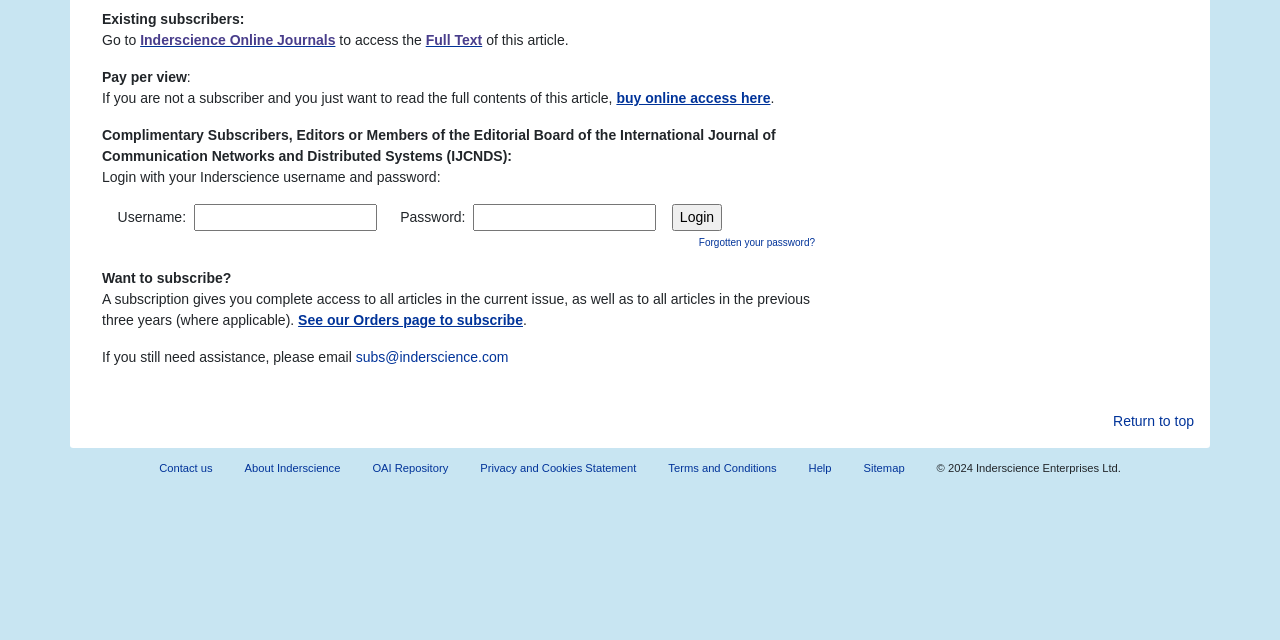Locate the bounding box of the UI element described in the following text: "Inderscience Online Journals".

[0.109, 0.049, 0.262, 0.074]